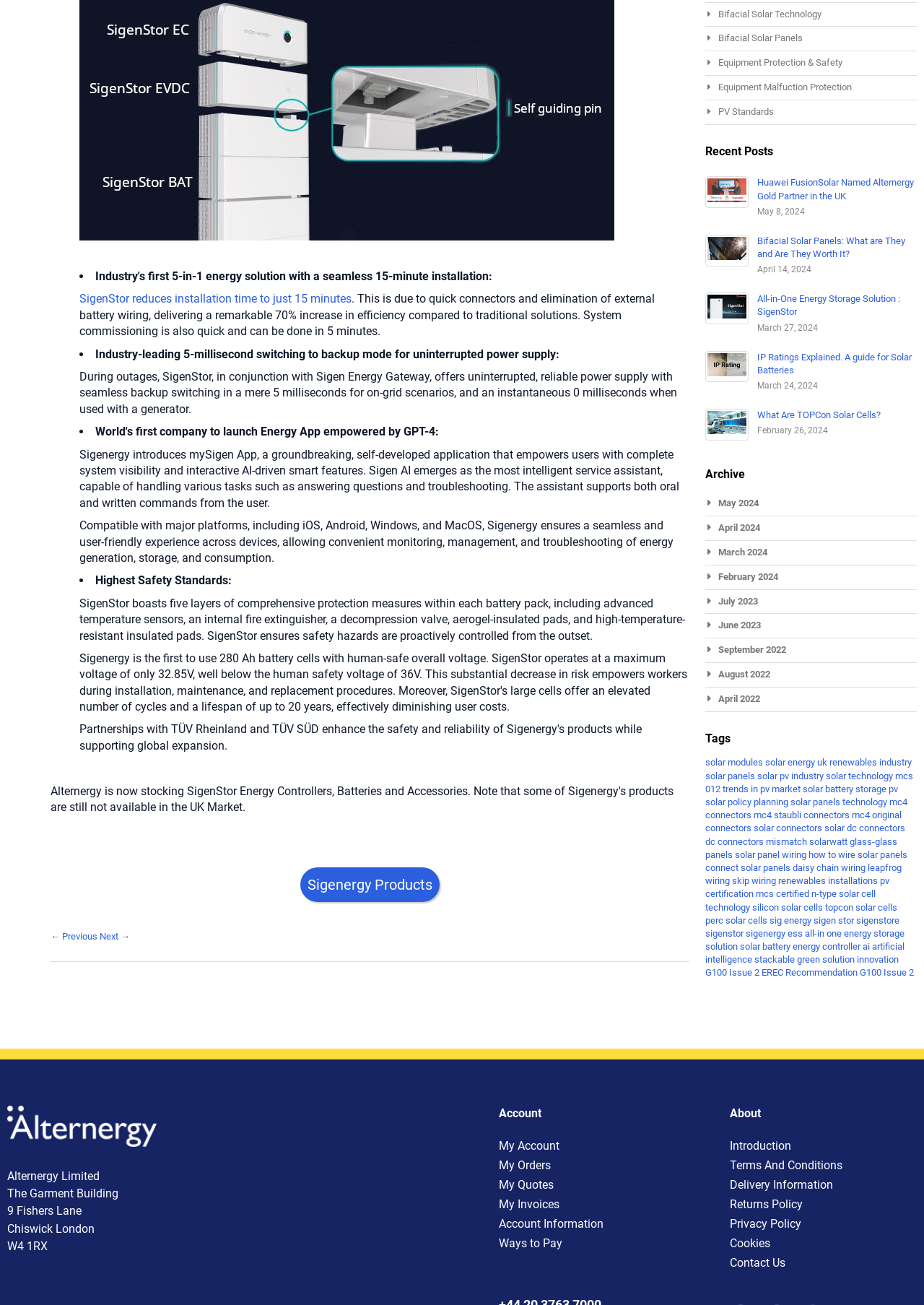Locate the bounding box coordinates of the element that should be clicked to execute the following instruction: "Learn more about 'Bifacial Solar Technology'".

[0.777, 0.006, 0.889, 0.015]